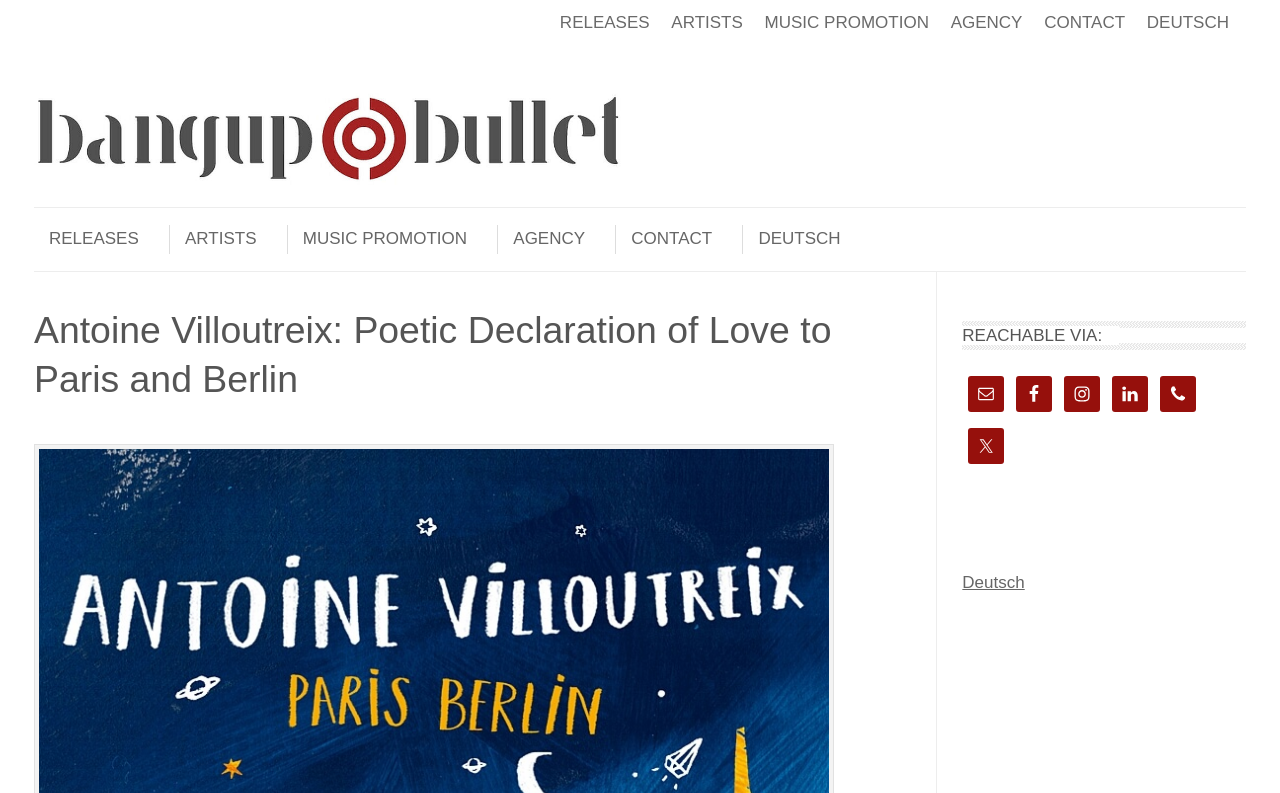What is the alternative language option available on the webpage?
Please provide a comprehensive and detailed answer to the question.

The alternative language option is available as a link 'Deutsch' in the REACHABLE VIA section, which can be identified by its corresponding link element and bounding box coordinates.